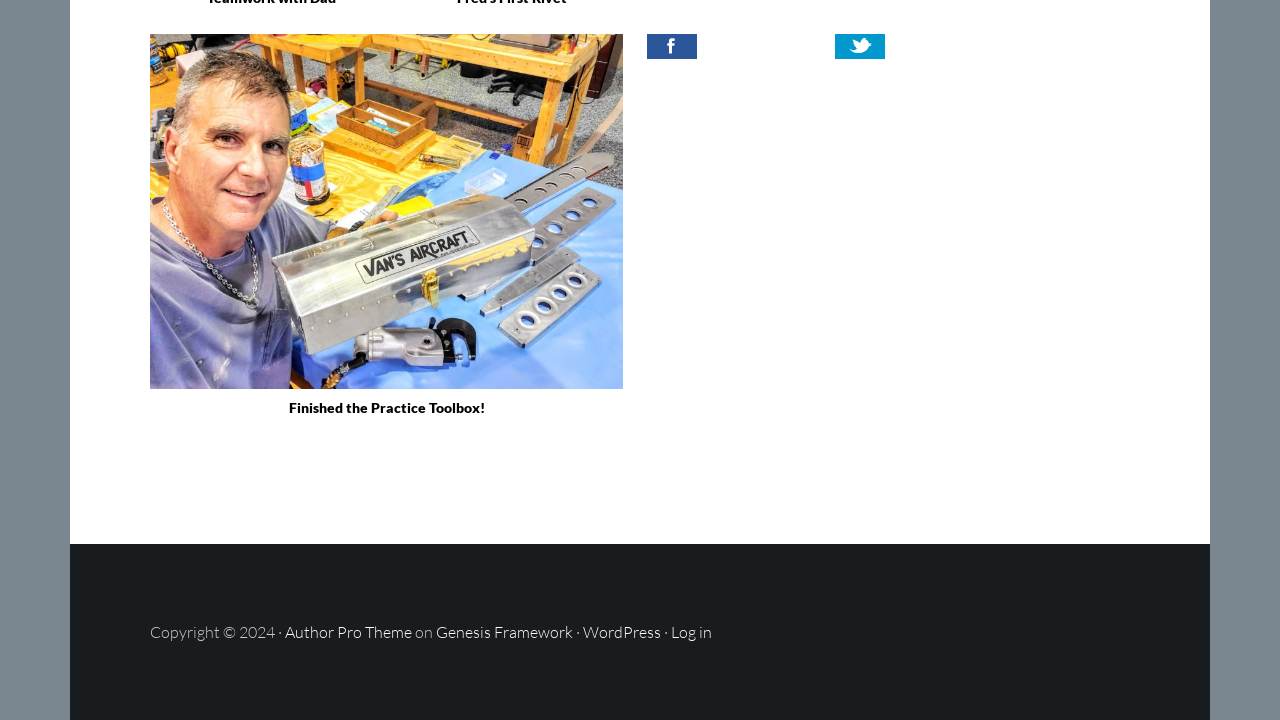Determine the bounding box coordinates of the UI element described below. Use the format (top-left x, top-left y, bottom-right x, bottom-right y) with floating point numbers between 0 and 1: Author Pro Theme

[0.223, 0.864, 0.322, 0.891]